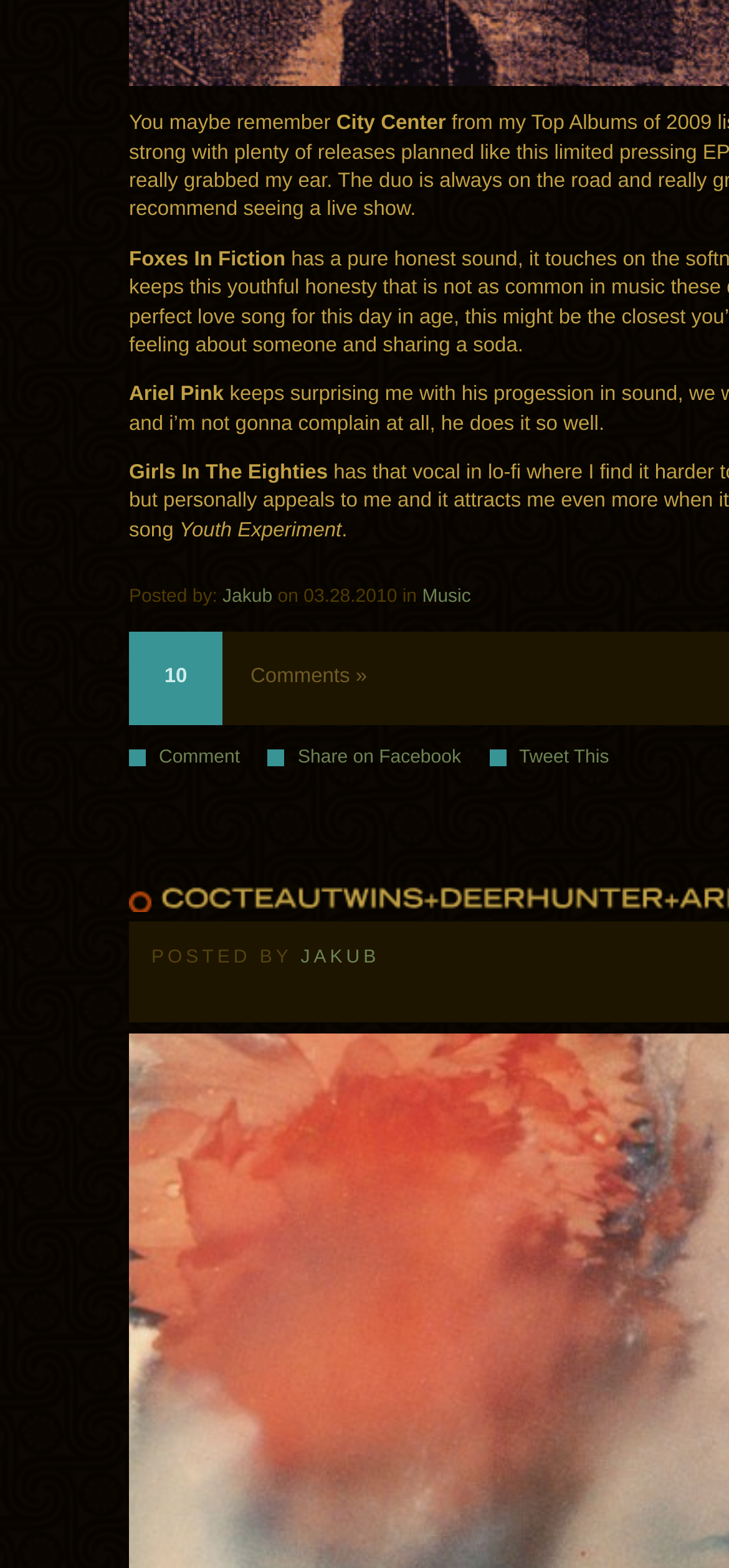Who posted the article?
Could you give a comprehensive explanation in response to this question?

I found the text 'Posted by:' at coordinates [0.177, 0.375, 0.305, 0.388] followed by a link 'Jakub' at coordinates [0.305, 0.375, 0.374, 0.388], indicating that the article was posted by Jakub.